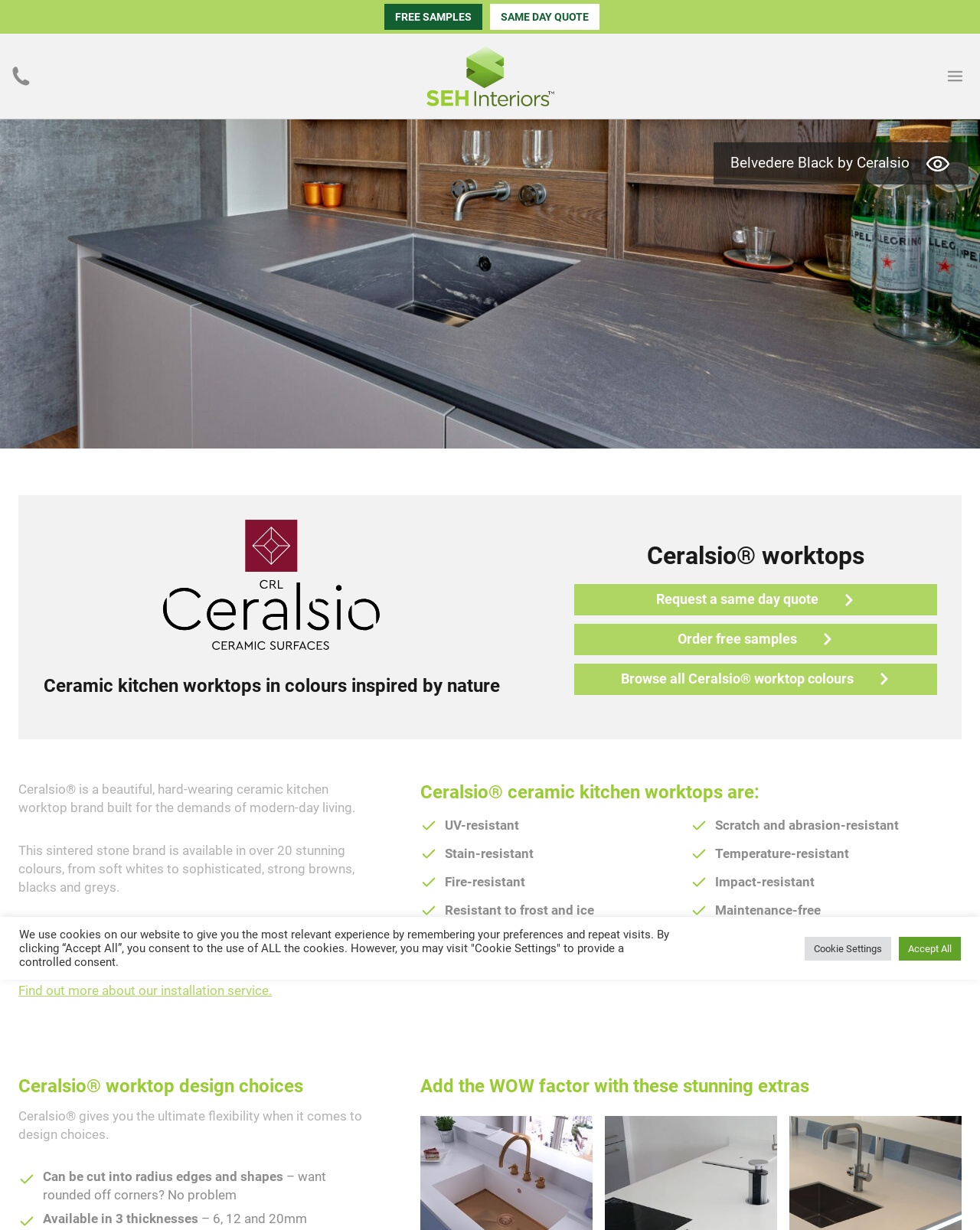Could you determine the bounding box coordinates of the clickable element to complete the instruction: "Click here to discover more info on the subject"? Provide the coordinates as four float numbers between 0 and 1, i.e., [left, top, right, bottom].

None